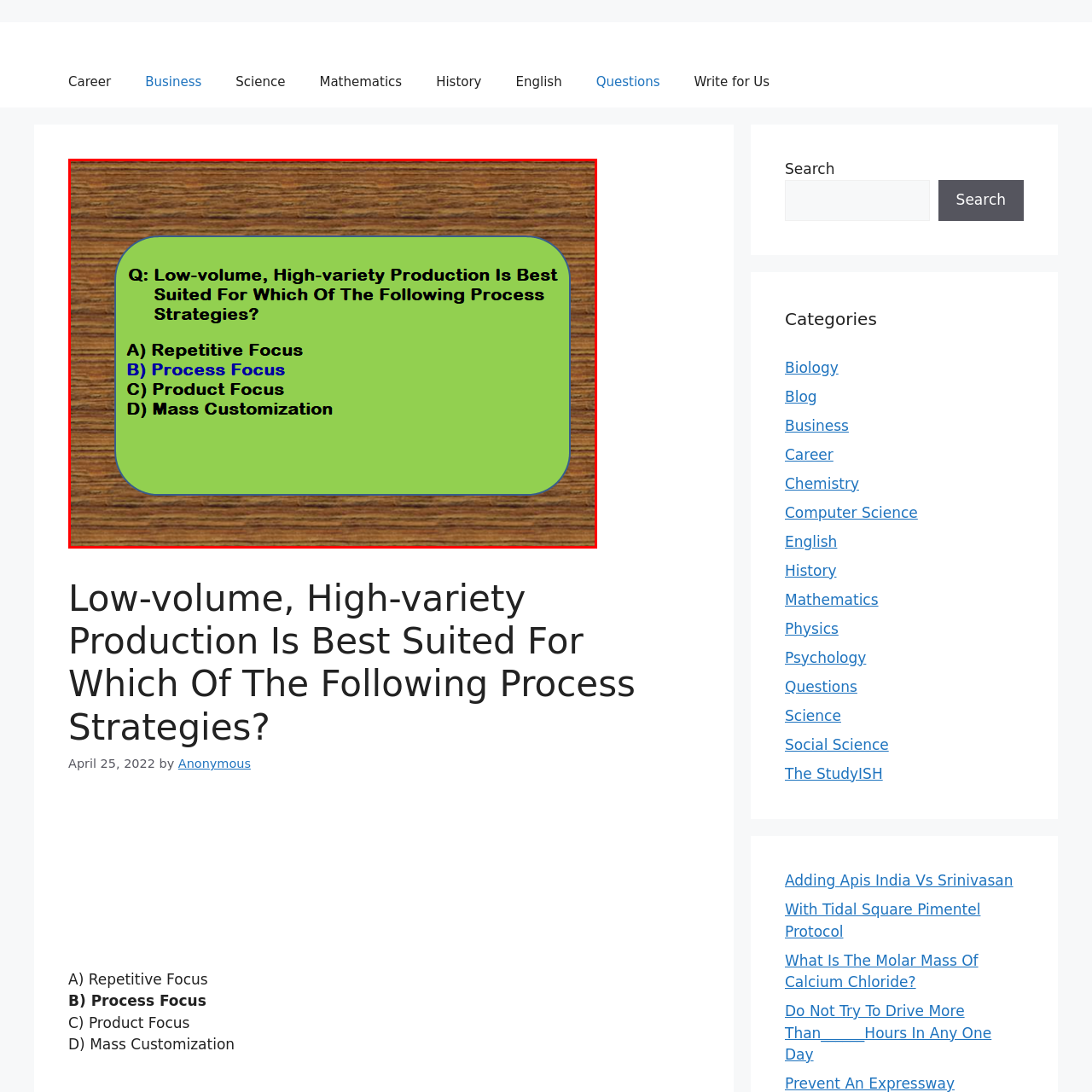What is the texture surrounding the question?
Analyze the image segment within the red bounding box and respond to the question using a single word or brief phrase.

Wooden